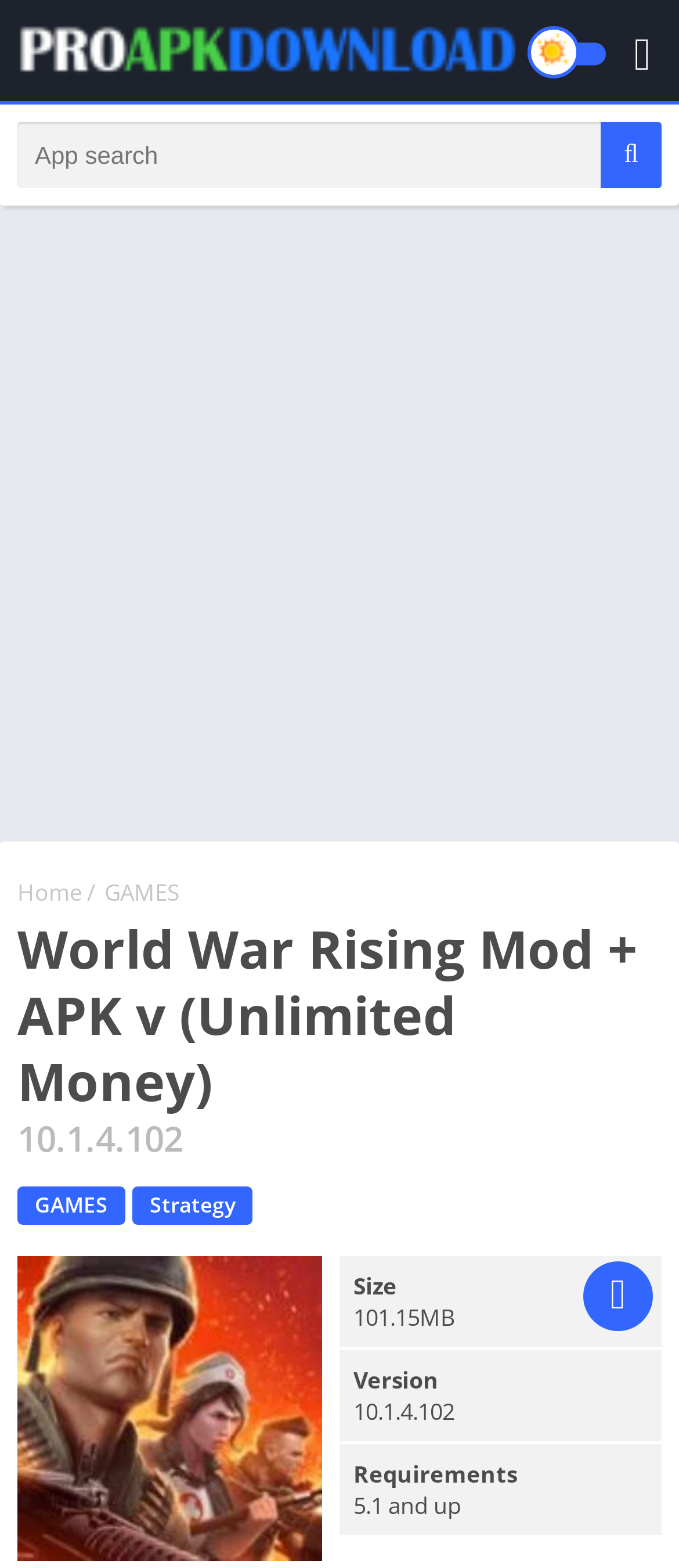What is the current version of the app?
Look at the webpage screenshot and answer the question with a detailed explanation.

I determined the answer by looking at the heading element '10.1.4.102' which suggests that it is the current version of the app.